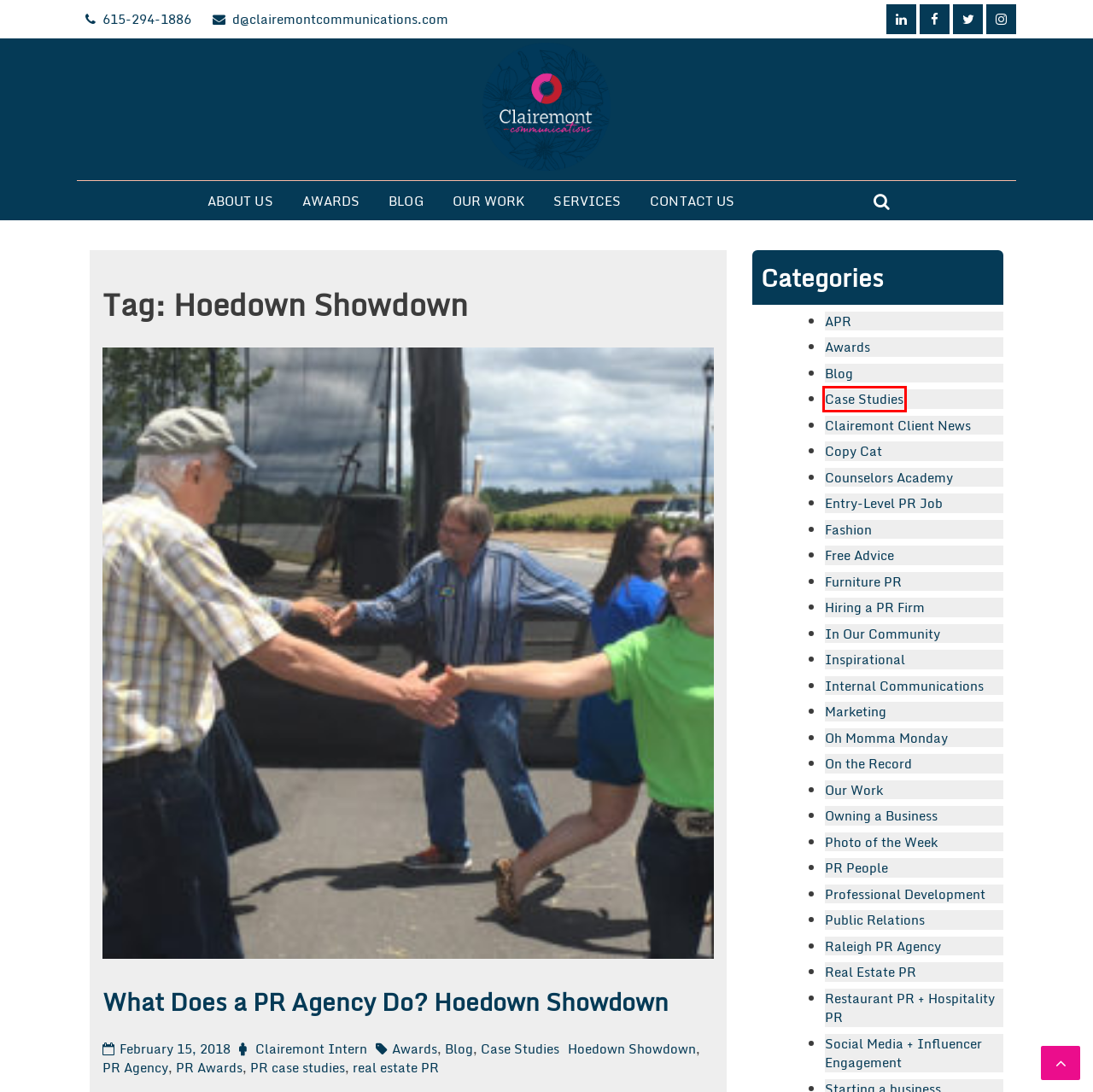Given a screenshot of a webpage with a red bounding box around an element, choose the most appropriate webpage description for the new page displayed after clicking the element within the bounding box. Here are the candidates:
A. Public Relations Archives - Clairemont Communications
B. Internal Communications Archives - Clairemont Communications
C. Case Studies Archives - Clairemont Communications
D. Awards Archives - Clairemont Communications
E. Photo of the Week Archives - Clairemont Communications
F. PR case studies Archives - Clairemont Communications
G. Counselors Academy Archives - Clairemont Communications
H. On the Record Archives - Clairemont Communications

C